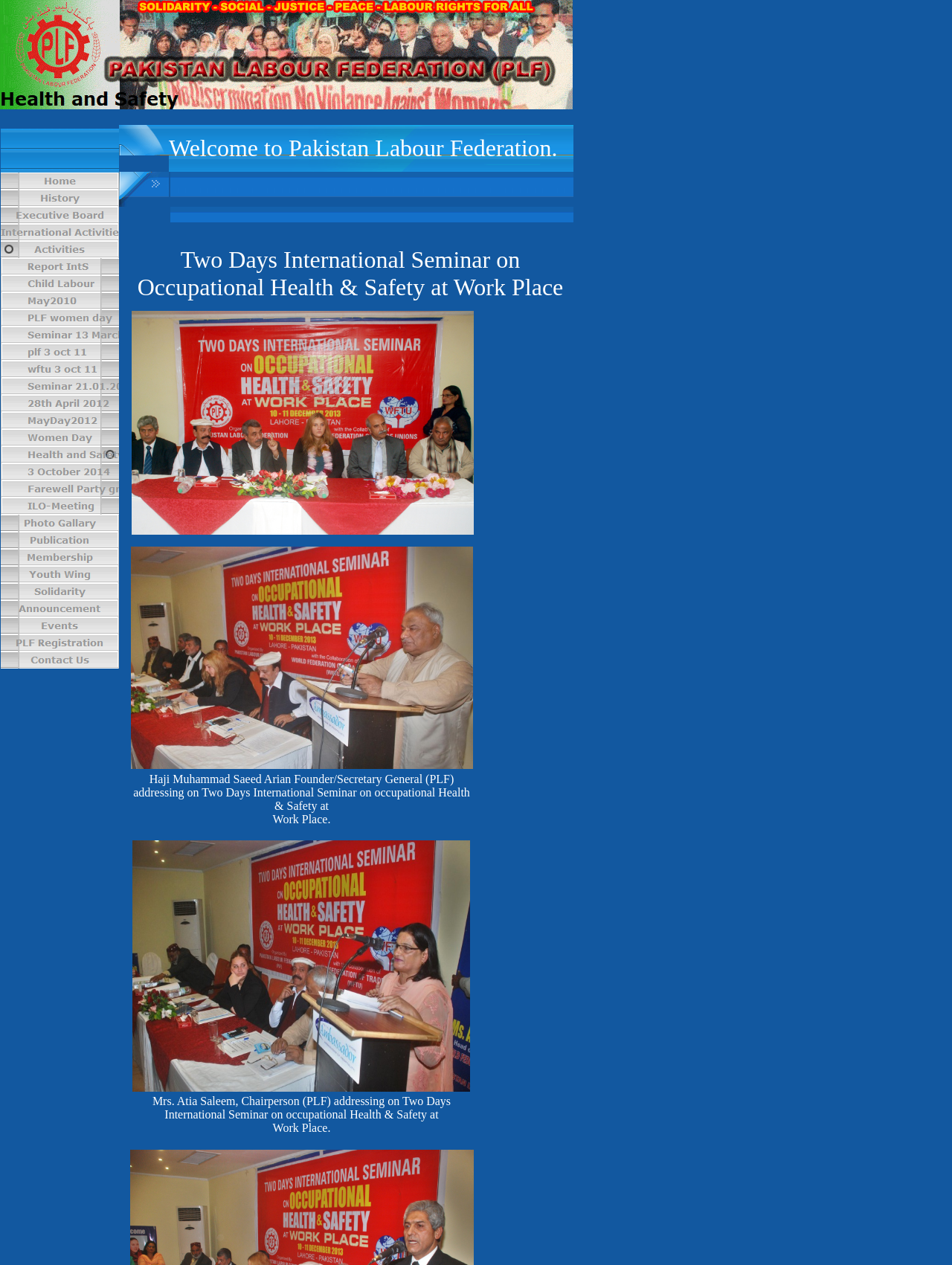Could you find the bounding box coordinates of the clickable area to complete this instruction: "View Executive Board"?

[0.001, 0.163, 0.125, 0.177]